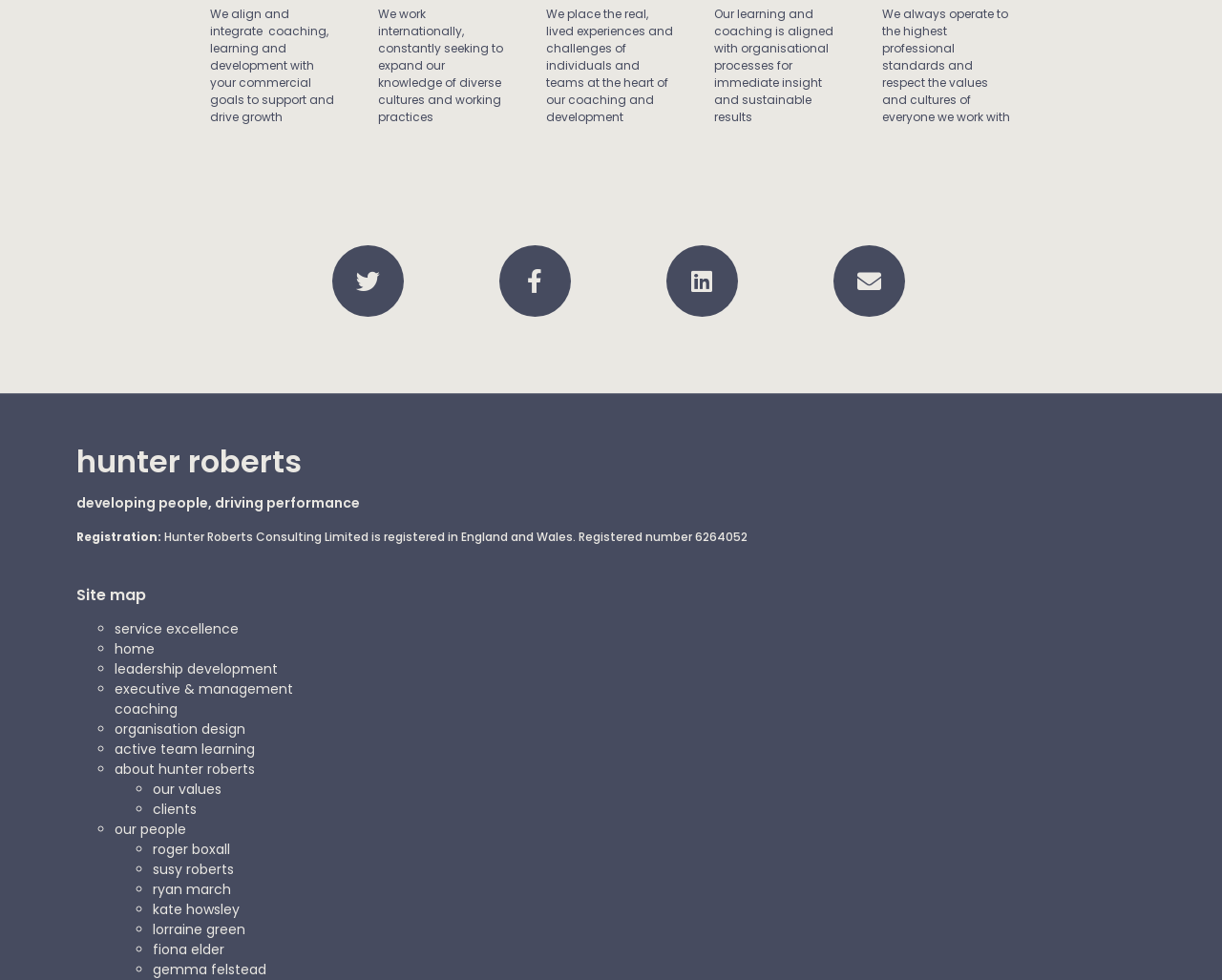Could you provide the bounding box coordinates for the portion of the screen to click to complete this instruction: "Learn about service excellence"?

[0.094, 0.632, 0.195, 0.652]